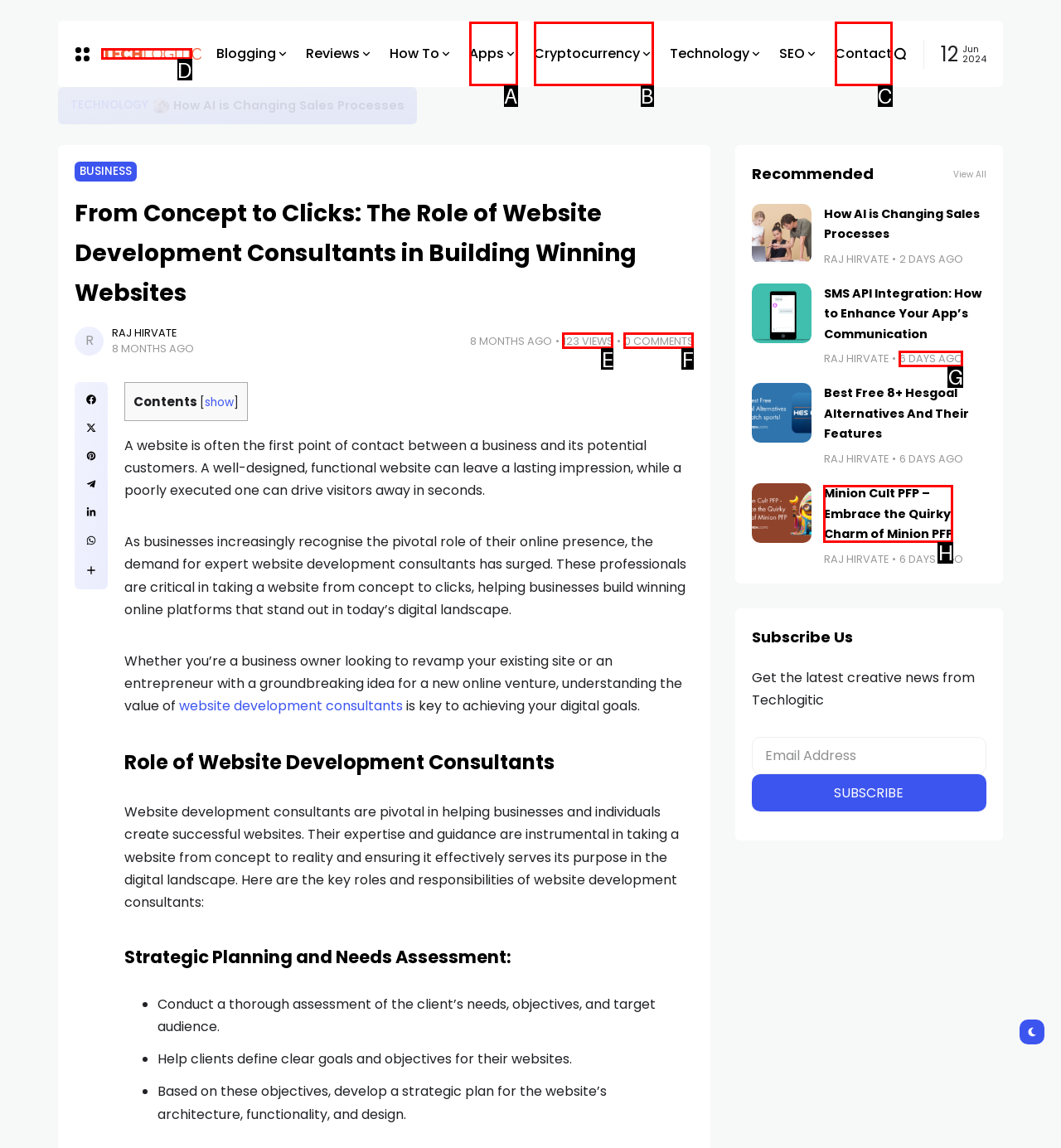Select the option that matches this description: title="Techlogitic"
Answer by giving the letter of the chosen option.

D